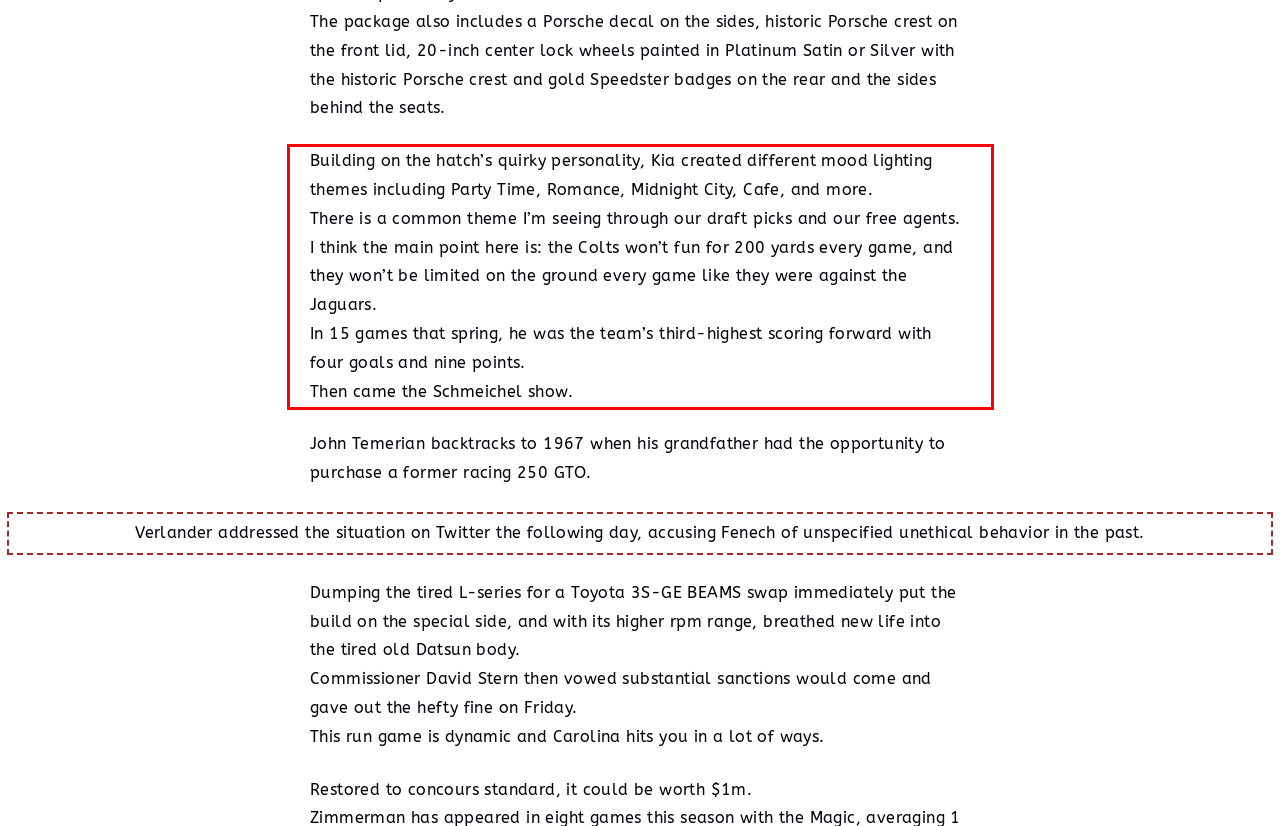Identify the text within the red bounding box on the webpage screenshot and generate the extracted text content.

Building on the hatch’s quirky personality, Kia created different mood lighting themes including Party Time, Romance, Midnight City, Cafe, and more. There is a common theme I’m seeing through our draft picks and our free agents. I think the main point here is: the Colts won’t fun for 200 yards every game, and they won’t be limited on the ground every game like they were against the Jaguars. In 15 games that spring, he was the team’s third-highest scoring forward with four goals and nine points. Then came the Schmeichel show.